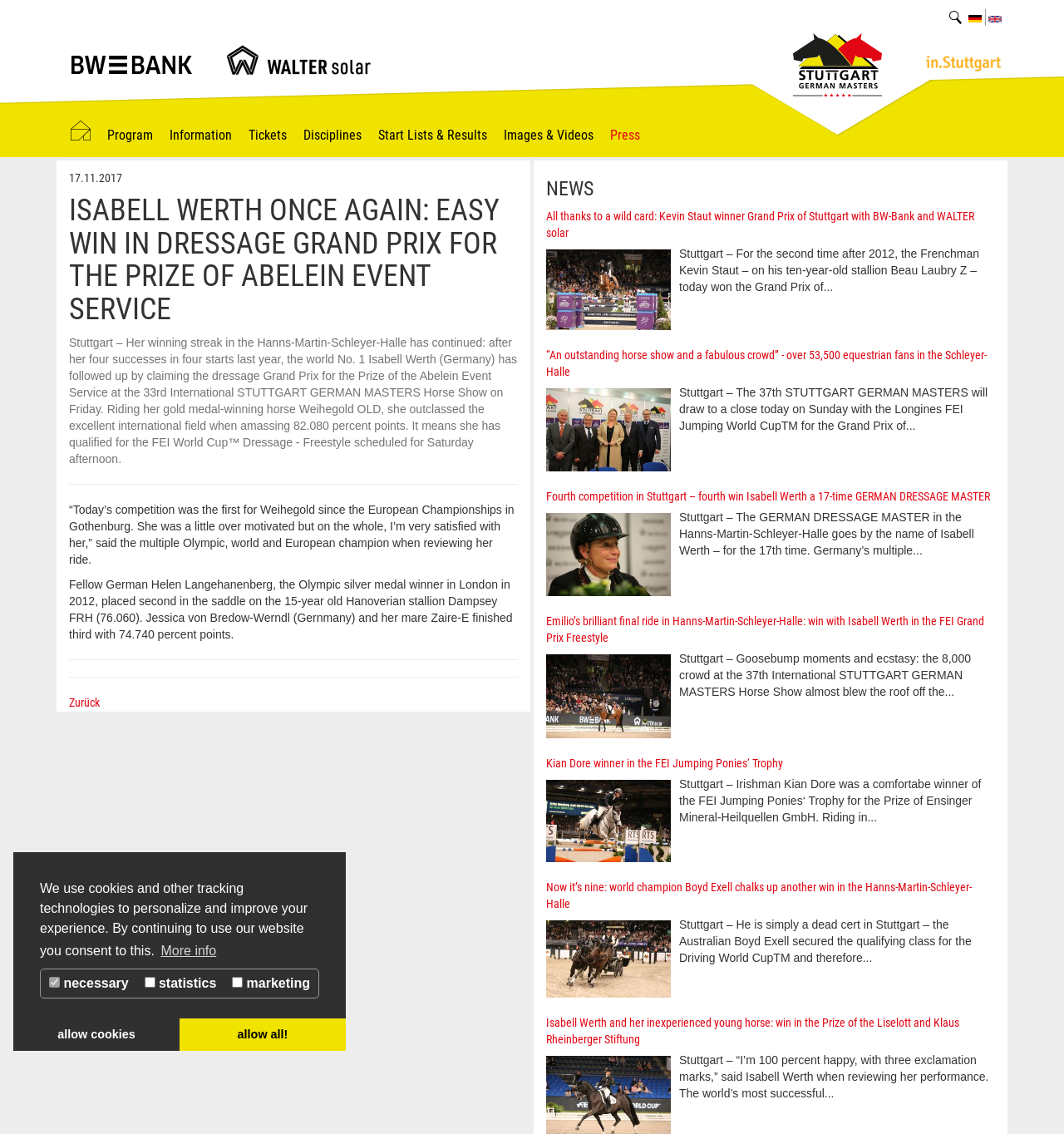What is the name of the horse show?
Look at the image and answer the question with a single word or phrase.

STUTTGART GERMAN MASTERS